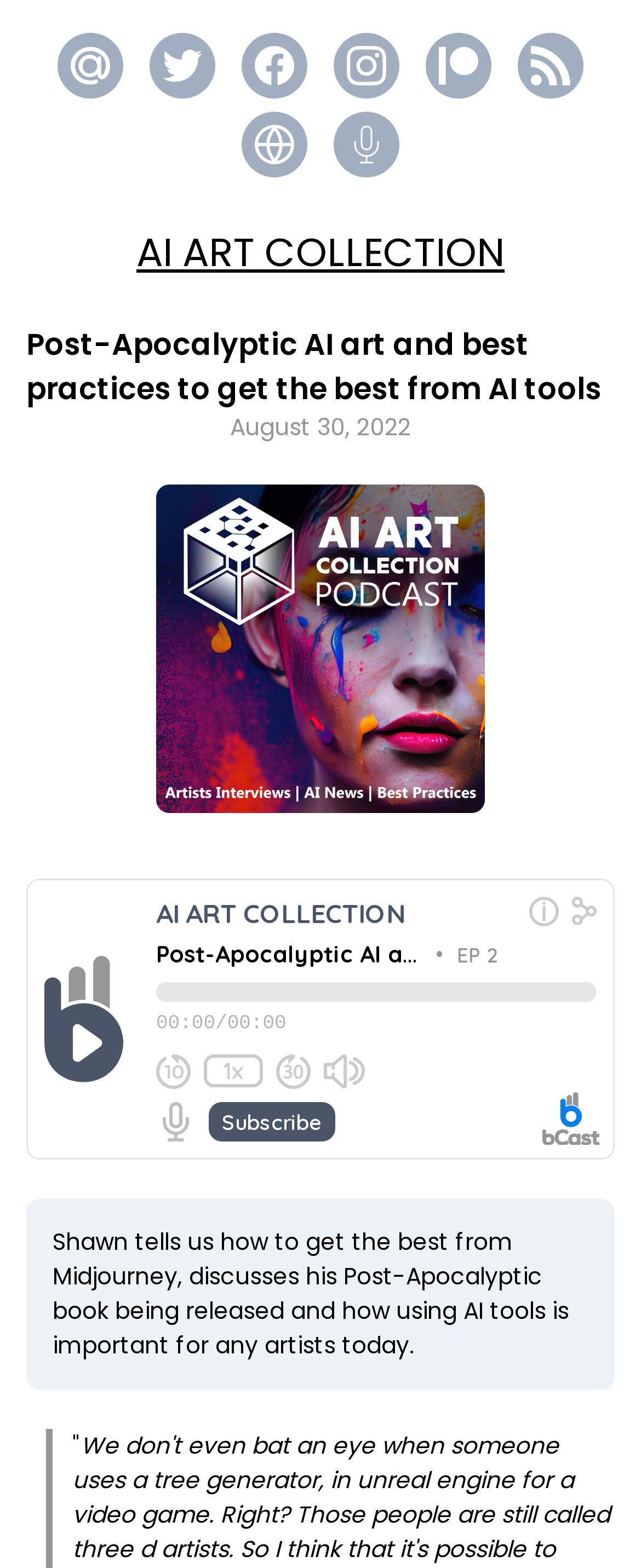Identify the bounding box coordinates for the element that needs to be clicked to fulfill this instruction: "View AI ART COLLECTION". Provide the coordinates in the format of four float numbers between 0 and 1: [left, top, right, bottom].

[0.213, 0.144, 0.787, 0.178]